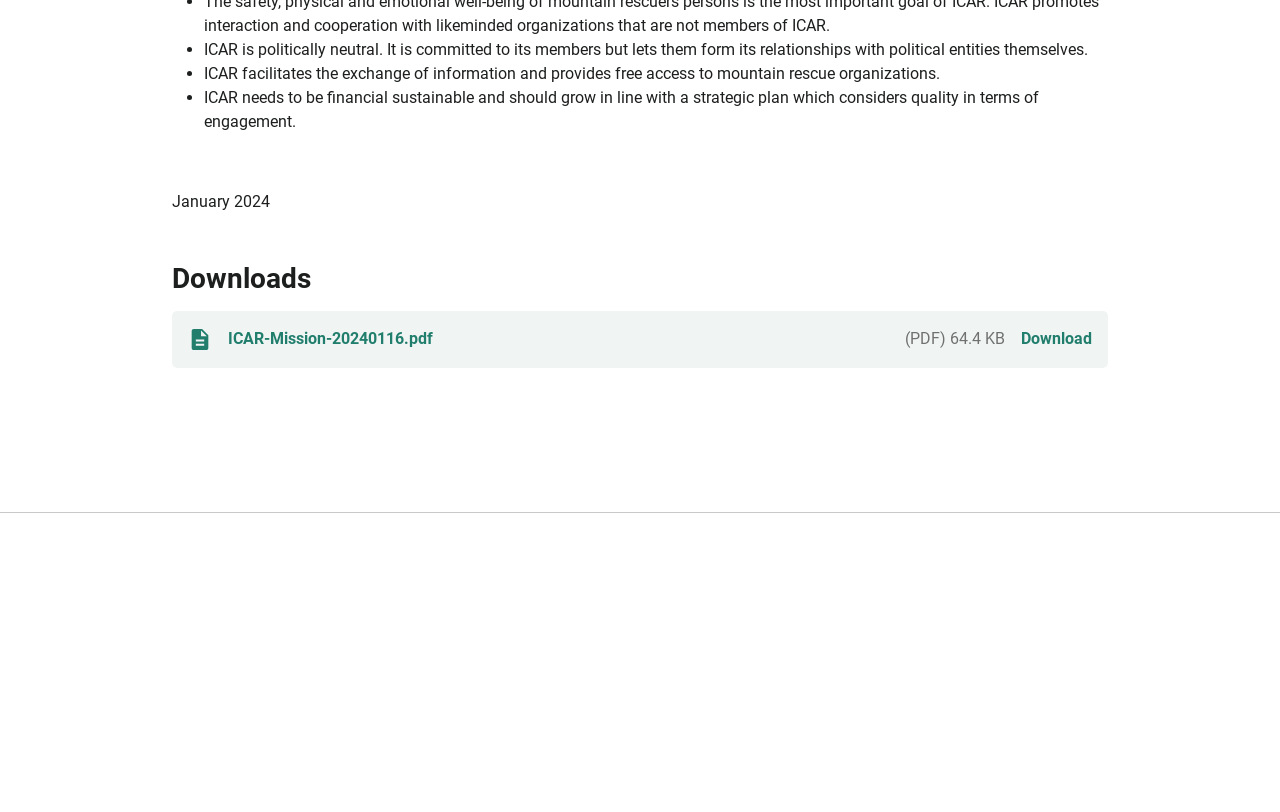What is the topic of the downloadable PDF?
Using the image, provide a detailed and thorough answer to the question.

The downloadable PDF is titled 'ICAR-Mission-20240116.pdf', indicating that it is related to ICAR's mission.